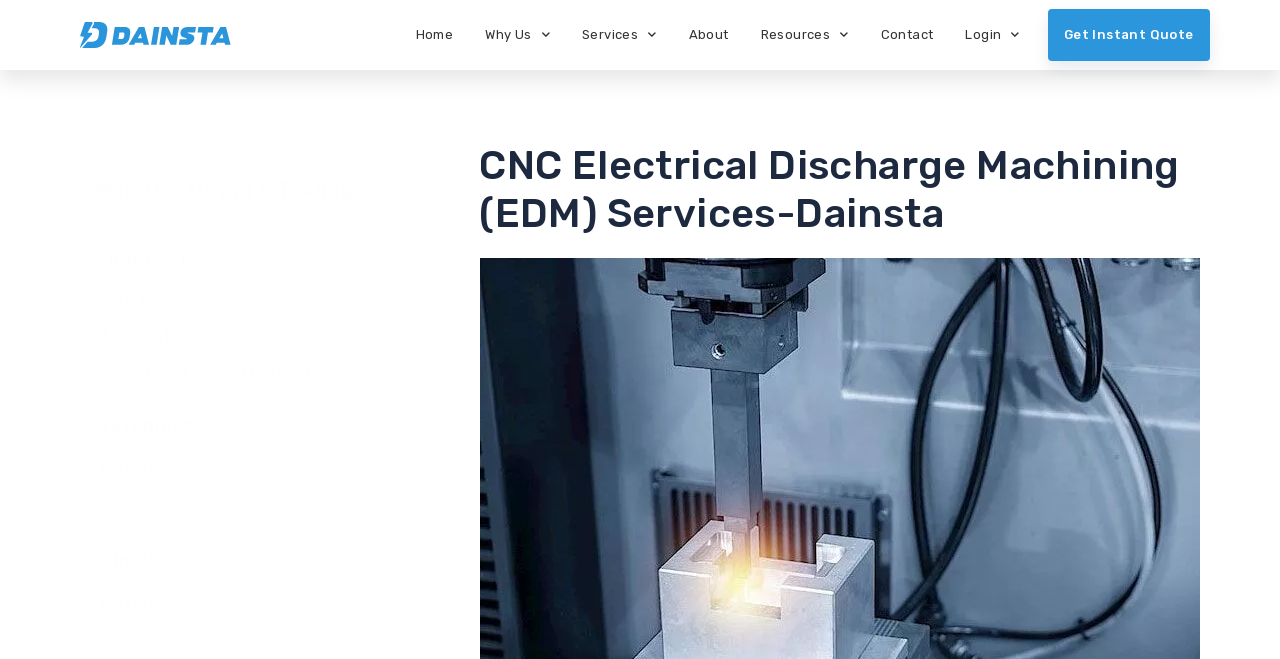What is the first menu item?
Answer with a single word or phrase, using the screenshot for reference.

Home